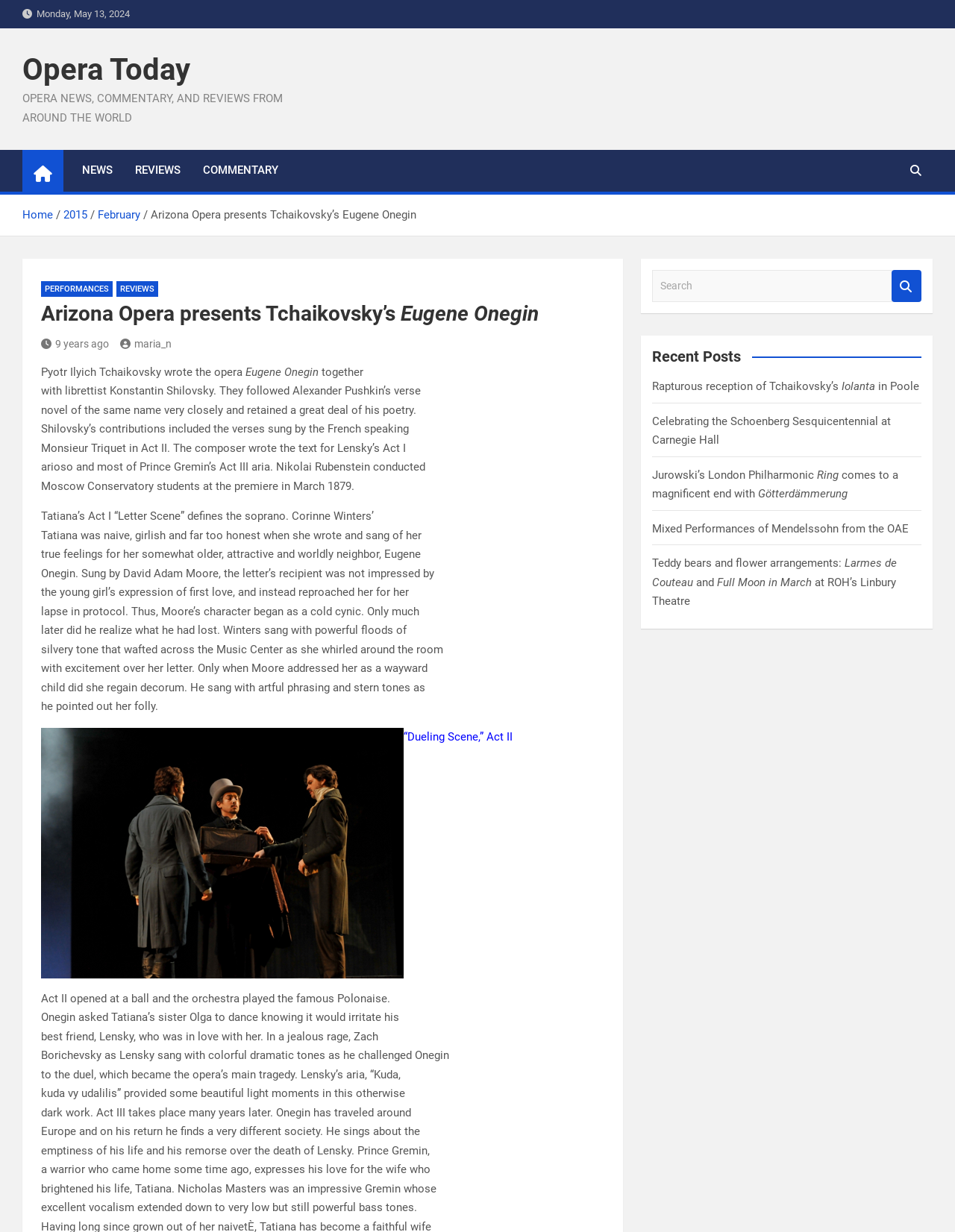Pinpoint the bounding box coordinates of the clickable area needed to execute the instruction: "View the Recent Posts". The coordinates should be specified as four float numbers between 0 and 1, i.e., [left, top, right, bottom].

[0.683, 0.282, 0.965, 0.297]